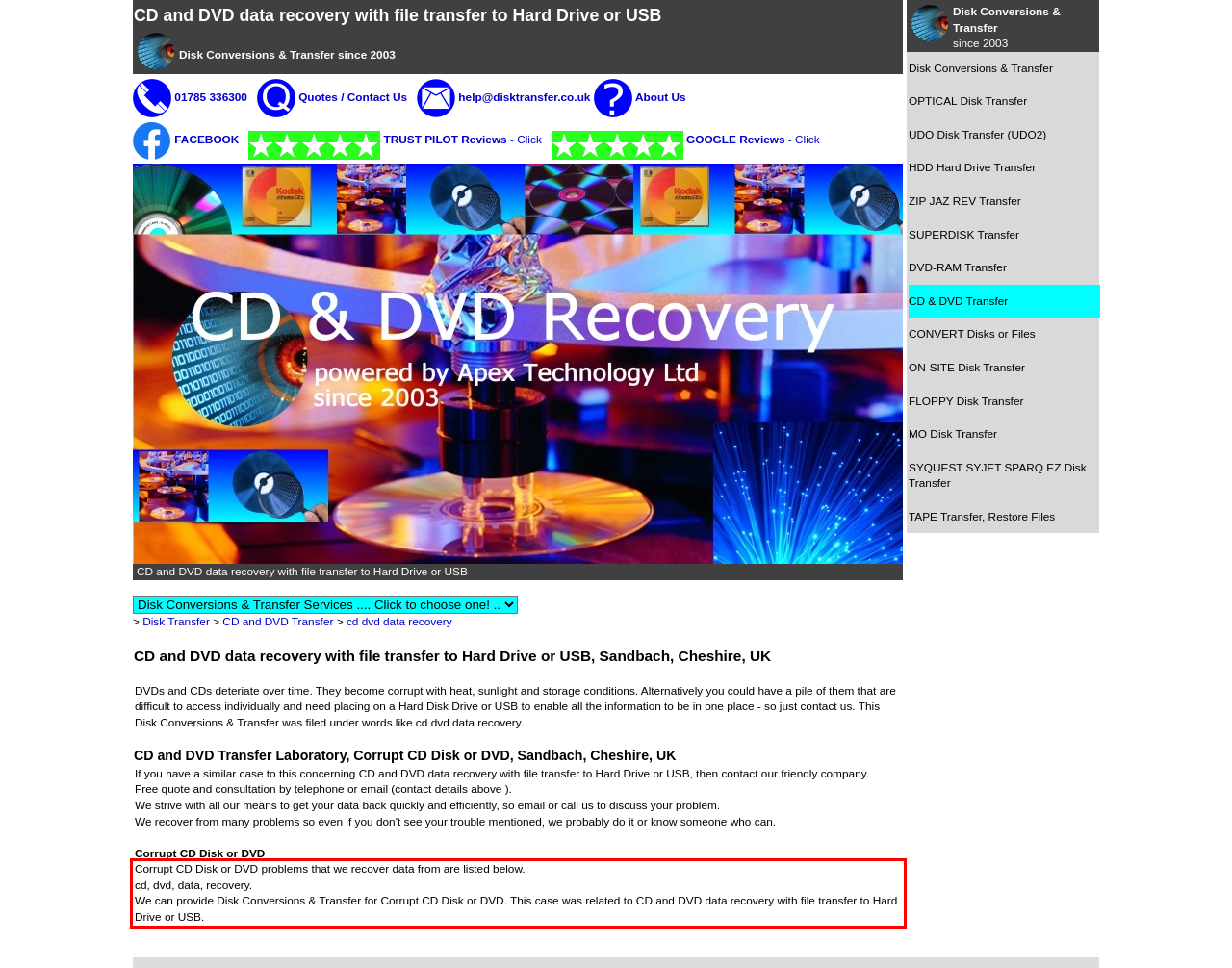Please perform OCR on the text within the red rectangle in the webpage screenshot and return the text content.

Corrupt CD Disk or DVD problems that we recover data from are listed below. cd, dvd, data, recovery. We can provide Disk Conversions & Transfer for Corrupt CD Disk or DVD. This case was related to CD and DVD data recovery with file transfer to Hard Drive or USB.